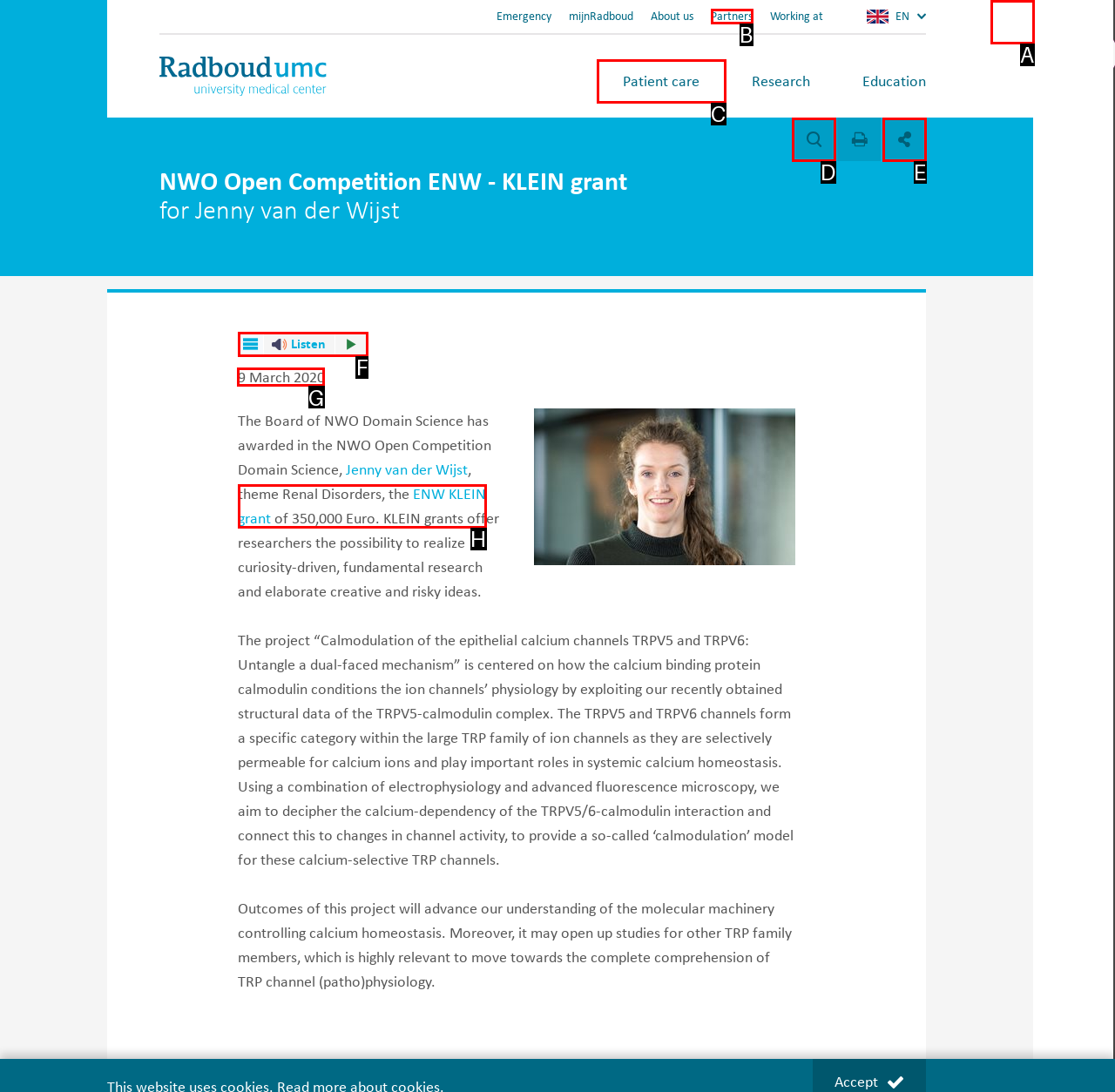To achieve the task: Read the article published on '9 March 2020', indicate the letter of the correct choice from the provided options.

G